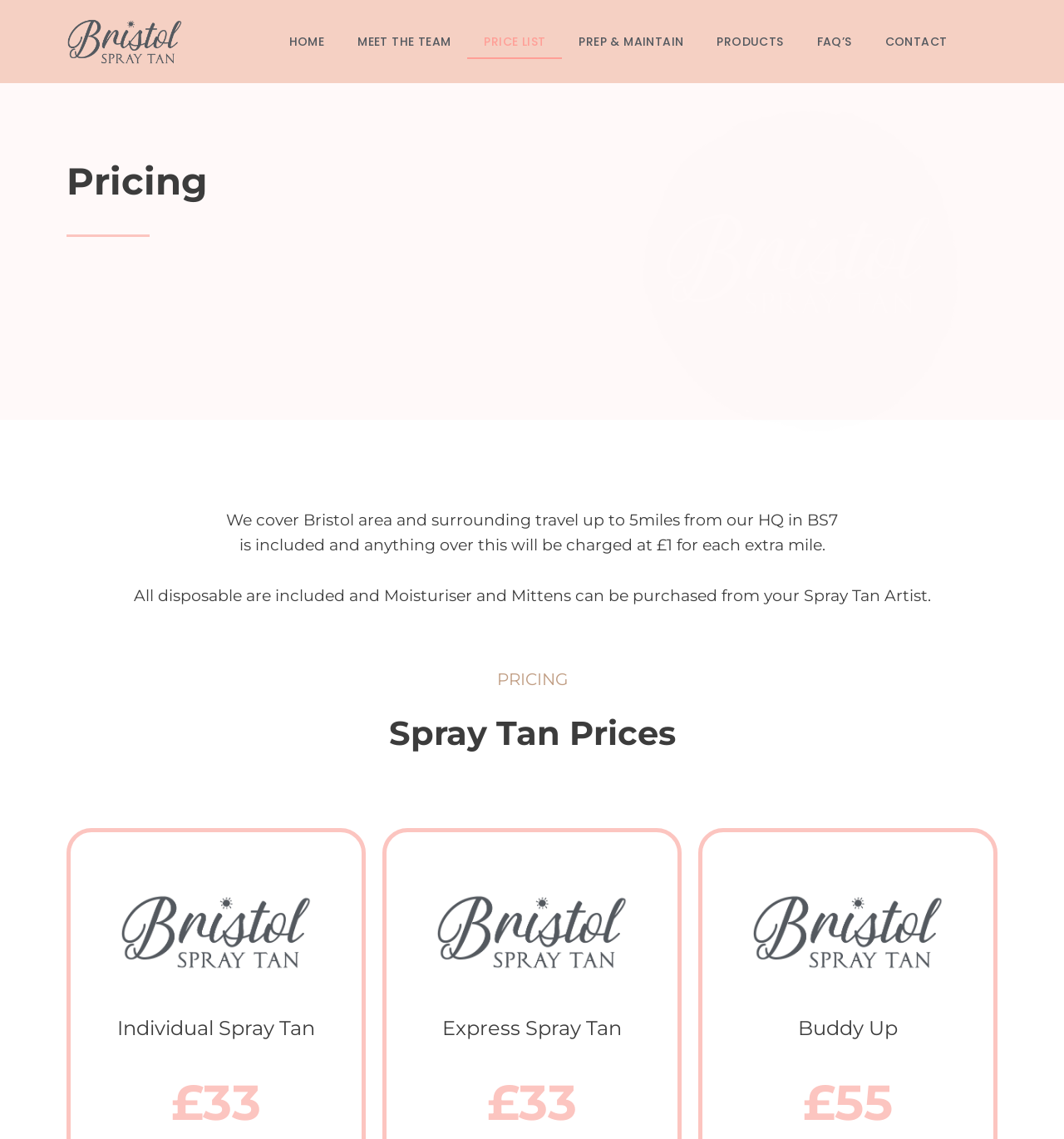Respond with a single word or short phrase to the following question: 
What is the price of an individual spray tan?

£33